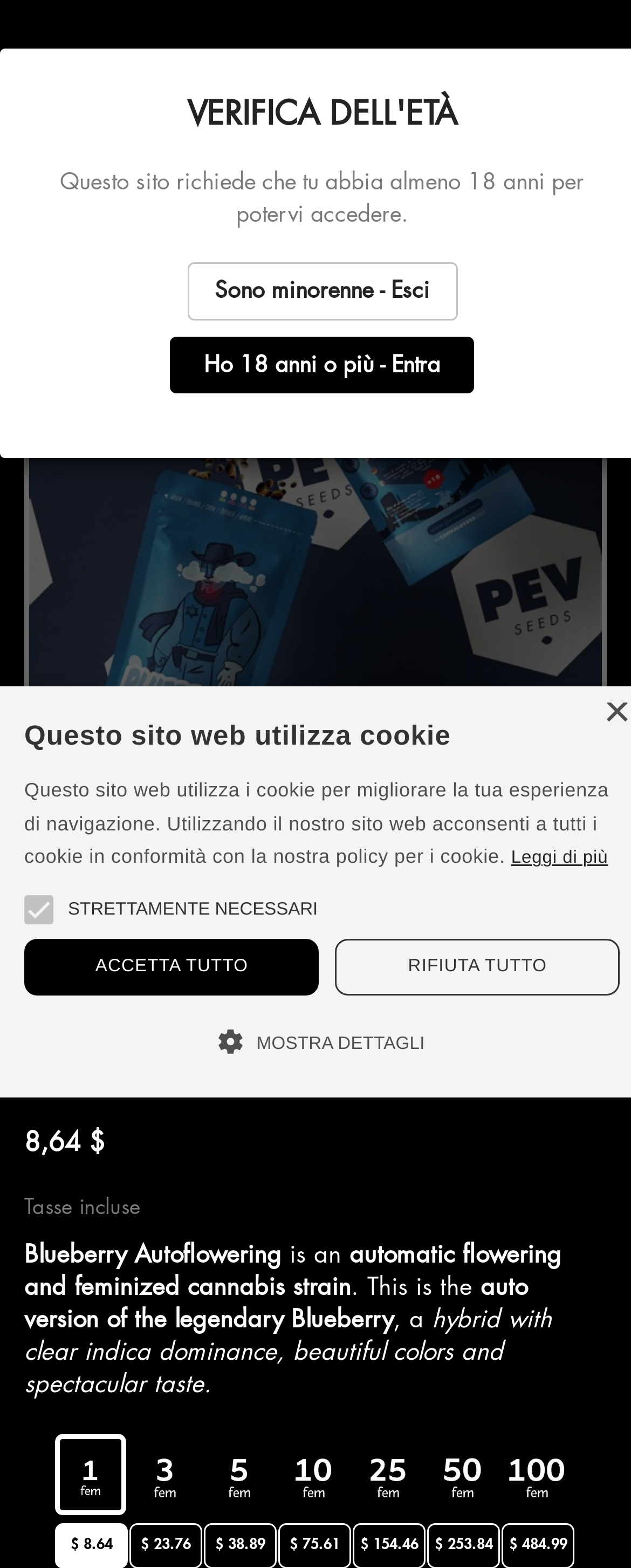Identify the bounding box for the described UI element. Provide the coordinates in (top-left x, top-left y, bottom-right x, bottom-right y) format with values ranging from 0 to 1: Leggi di più

[0.81, 0.541, 0.964, 0.553]